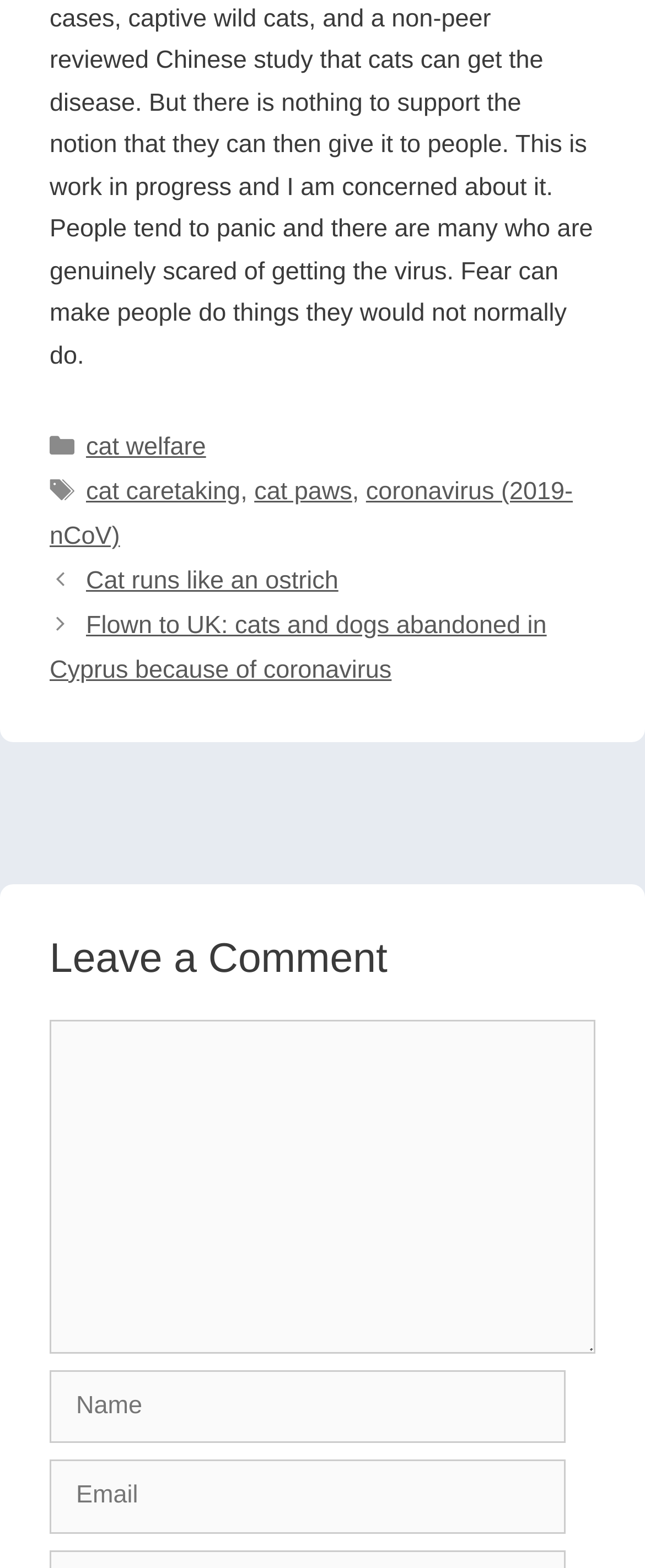How many input fields are there for leaving a comment?
Using the image, give a concise answer in the form of a single word or short phrase.

3